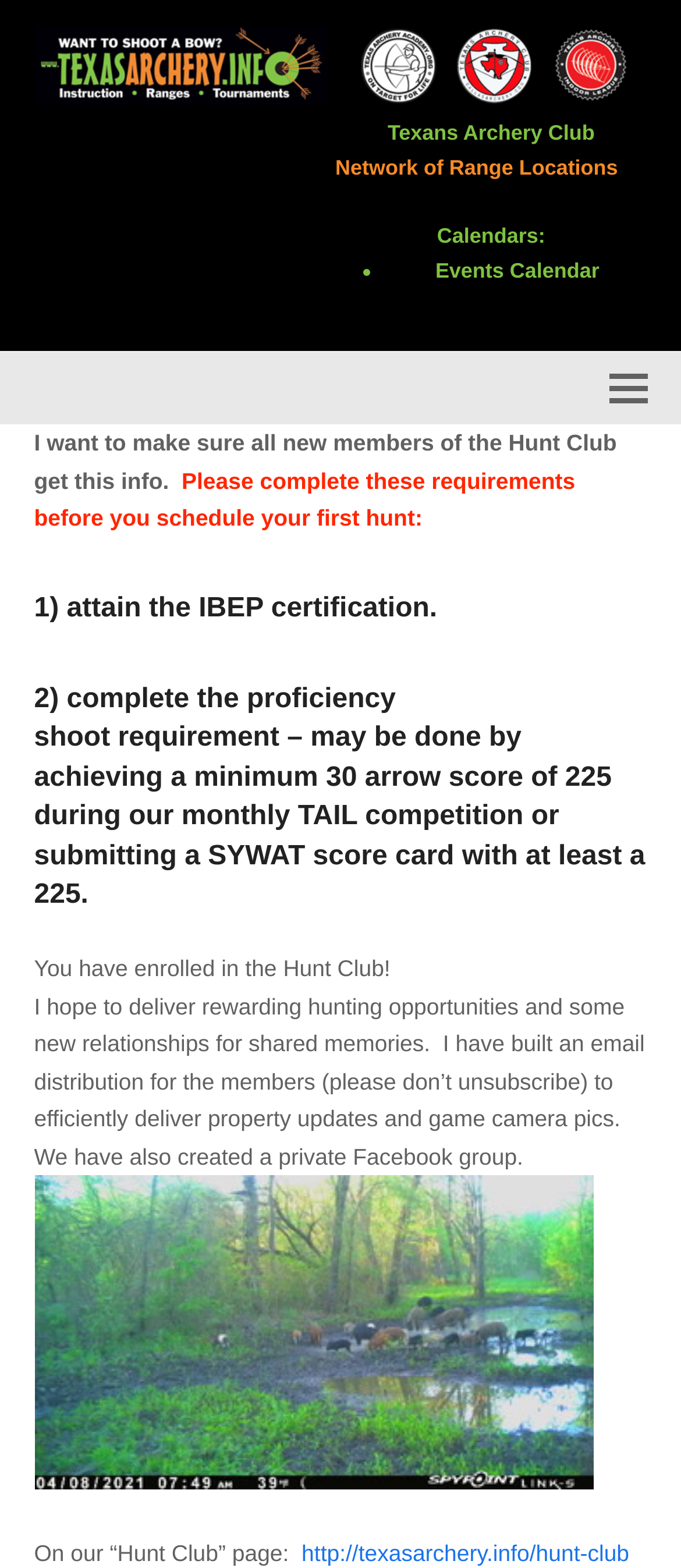What is the purpose of the email distribution?
Offer a detailed and exhaustive answer to the question.

The purpose of the email distribution can be inferred from the static text element 'I have built an email distribution for the members (please don’t unsubscribe) to efficiently deliver property updates and game camera pics.' located at [0.05, 0.633, 0.947, 0.746].